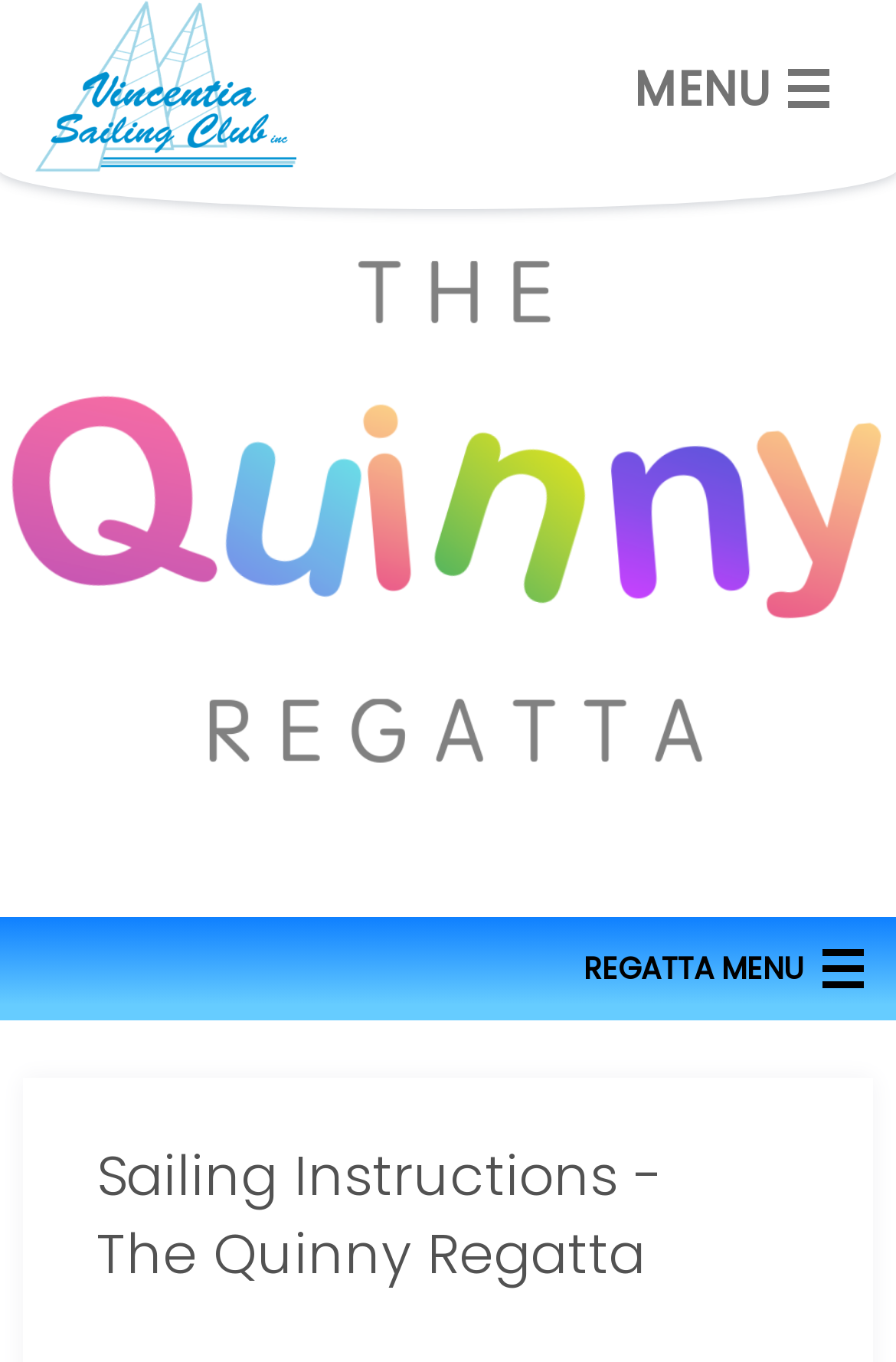Can you find the bounding box coordinates of the area I should click to execute the following instruction: "read sailing instructions"?

[0.0, 0.905, 1.0, 0.98]